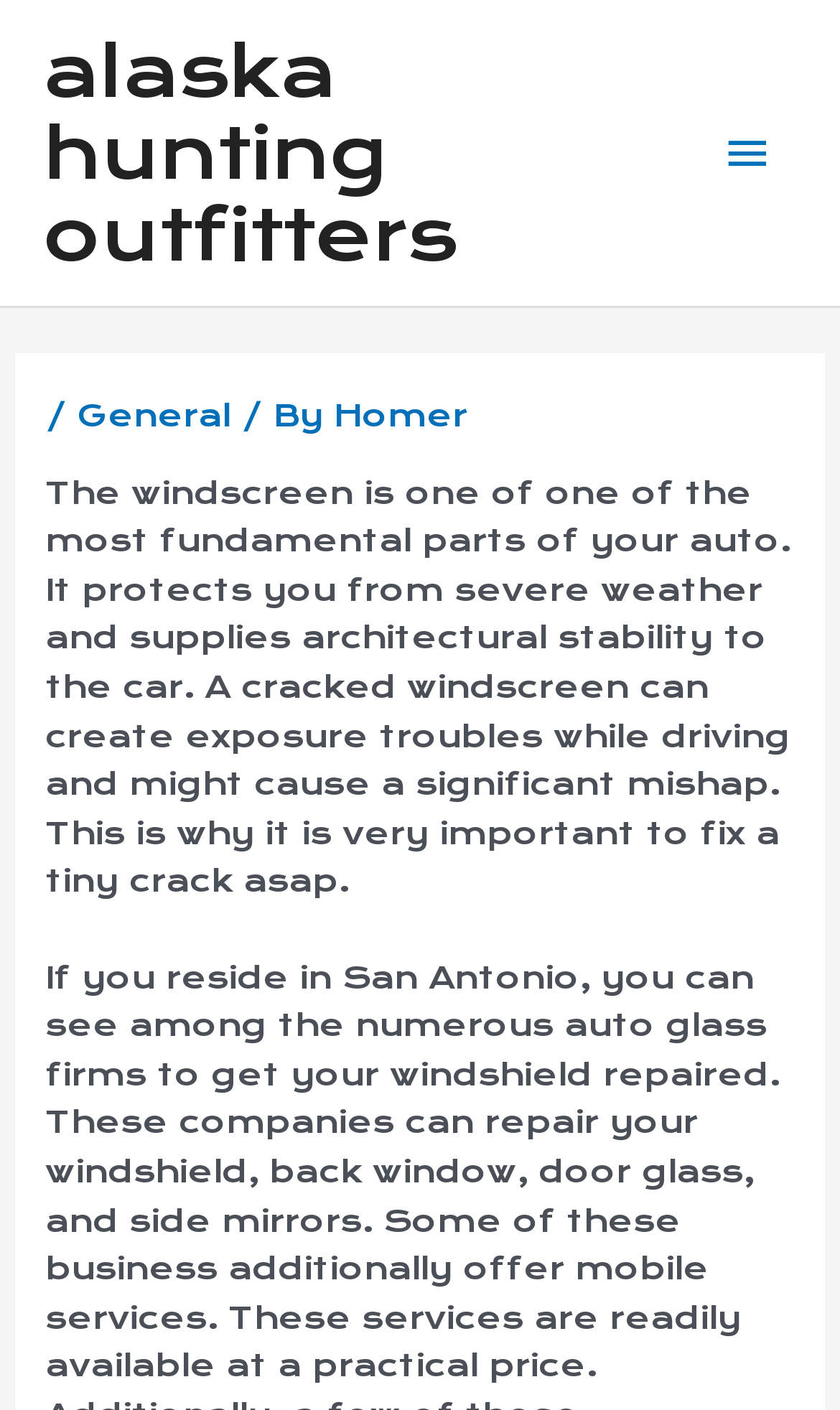Use a single word or phrase to respond to the question:
How many menu items are there?

Two